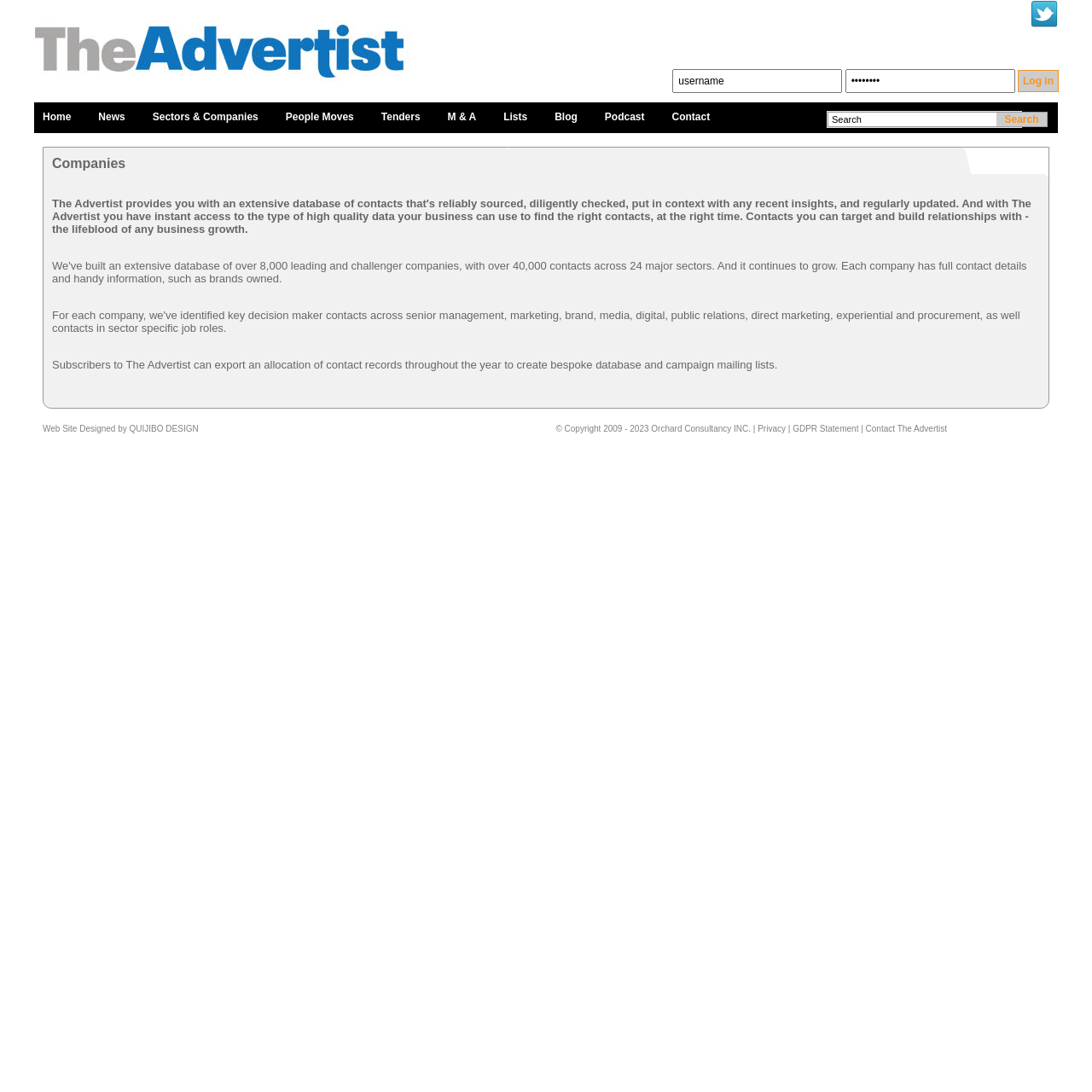What is the link at the bottom left corner?
Please provide a comprehensive answer based on the contents of the image.

The link at the bottom left corner is 'Web Site Designed by QUIJIBO DESIGN', which is likely a credit to the website's designer.